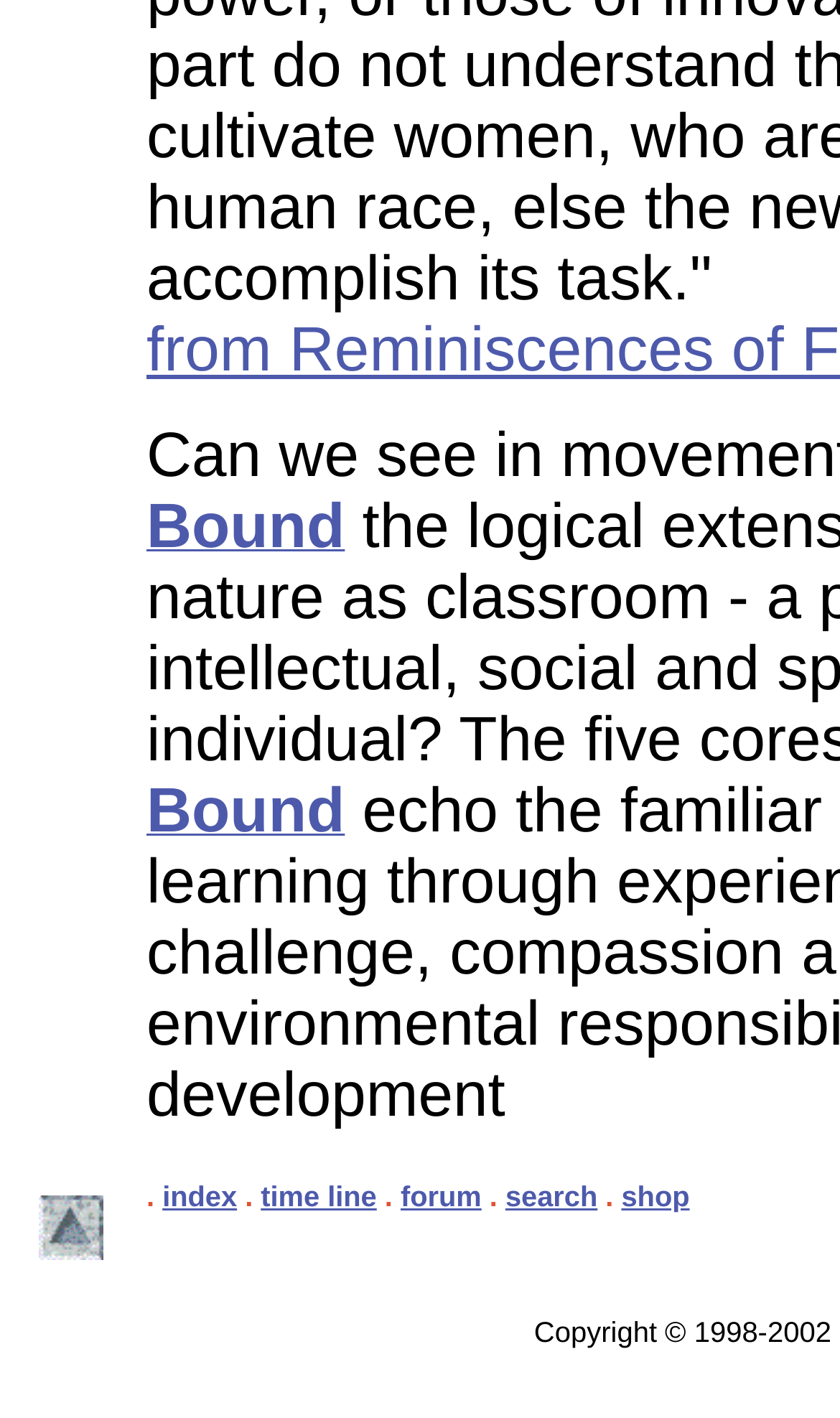What is the last element on the top navigation bar?
Your answer should be a single word or phrase derived from the screenshot.

shop